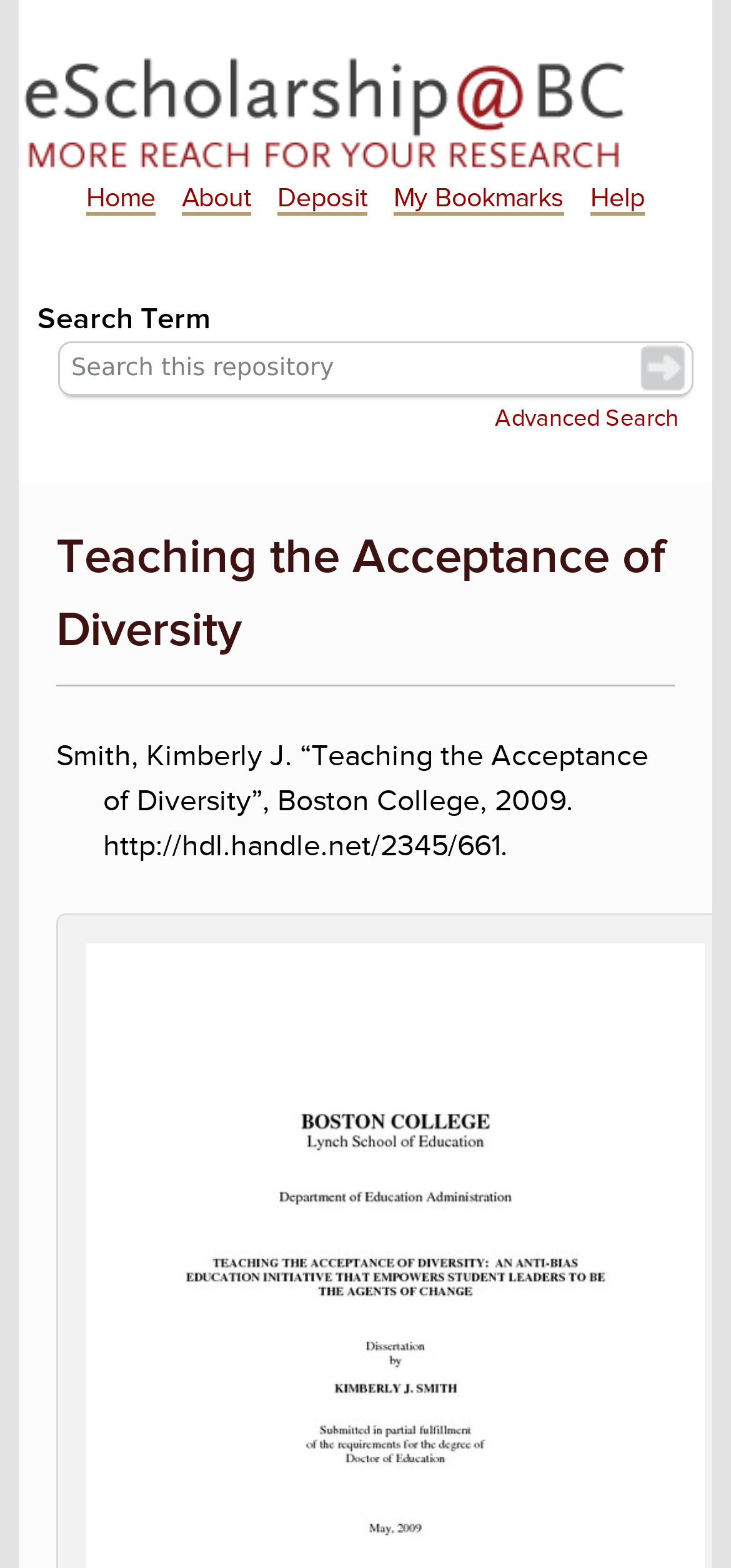Identify the bounding box coordinates for the UI element described as: "Home".

[0.118, 0.116, 0.212, 0.138]